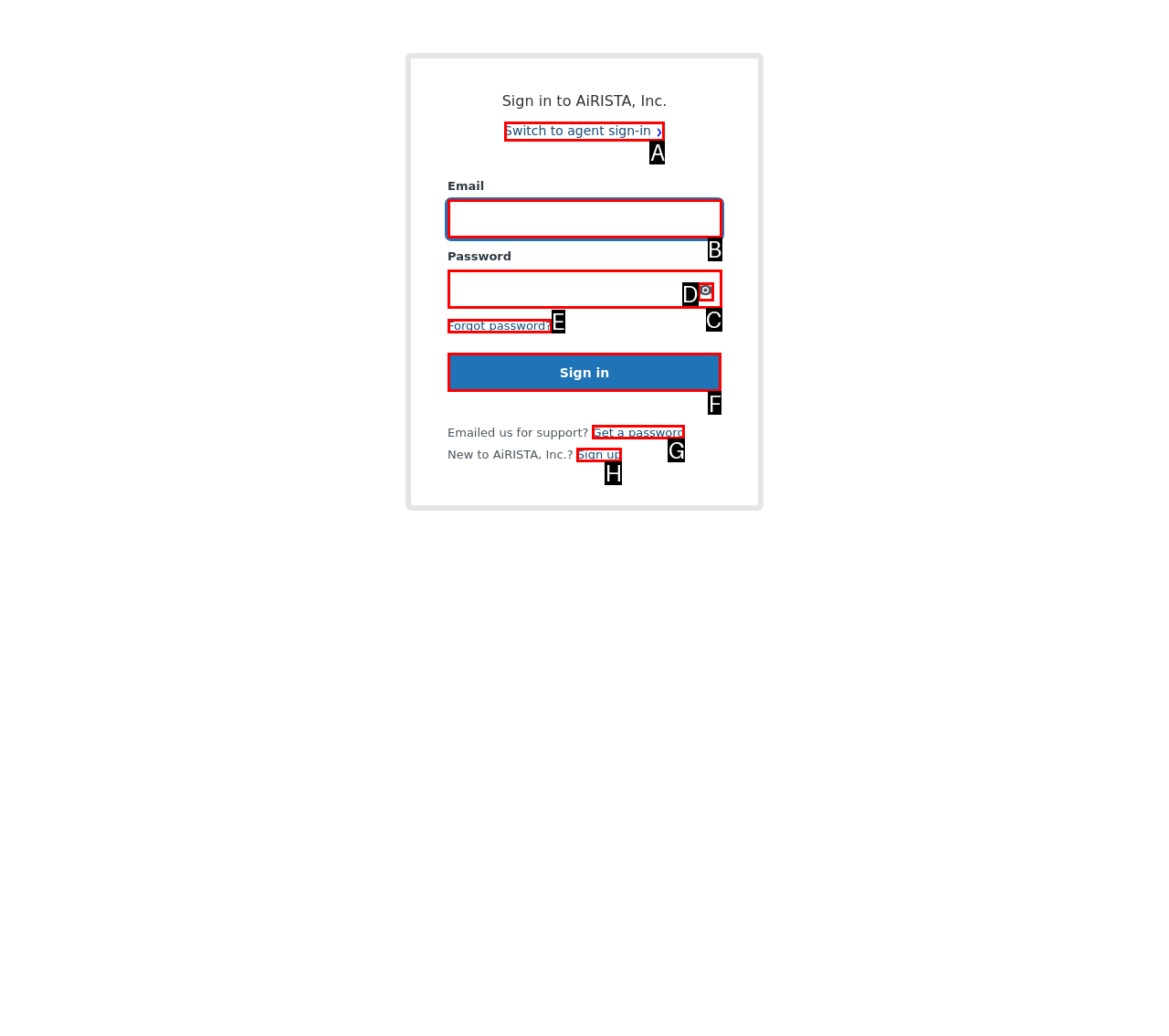To perform the task "Click sign in", which UI element's letter should you select? Provide the letter directly.

F